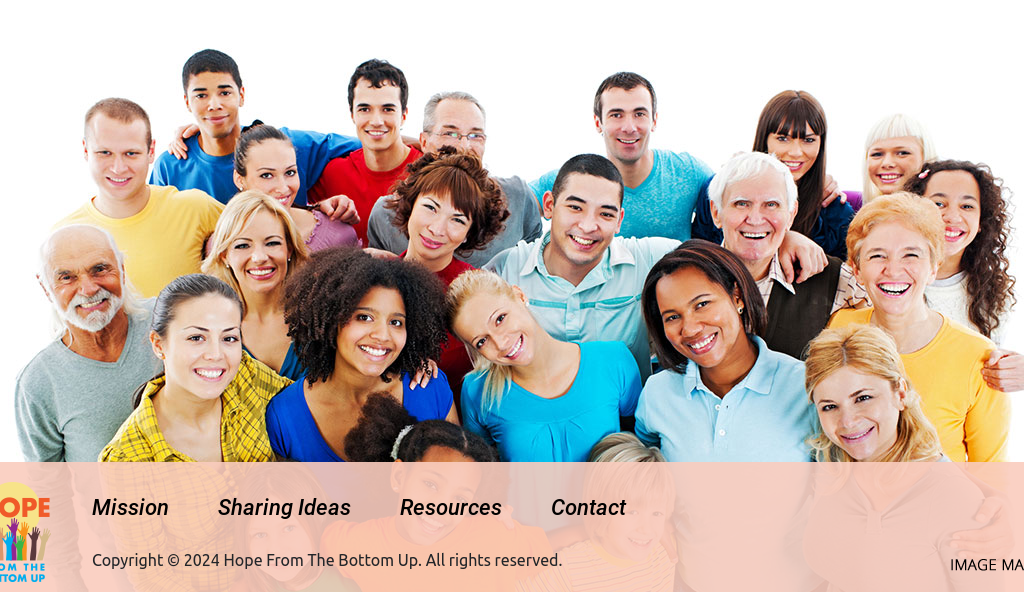Summarize the image with a detailed caption.

The image features a diverse and joyful group of people gathered together, showcasing a vibrant atmosphere of community and connection. The individuals, representing various ages and backgrounds, are smiling and interacting, conveying a sense of togetherness and positivity. 

In the foreground, there is a colorful footer that includes the title "Hope From The Bottom Up" alongside menu options such as "Mission," "Sharing Ideas," "Resources," and "Contact." The footer also includes a copyright notice for 2024, indicating the organization’s dedication to fostering hope and promoting unity. The overall image embodies themes of celebration, hope, and collective effort, aligning with the mission of the organization to inspire positive change within communities.